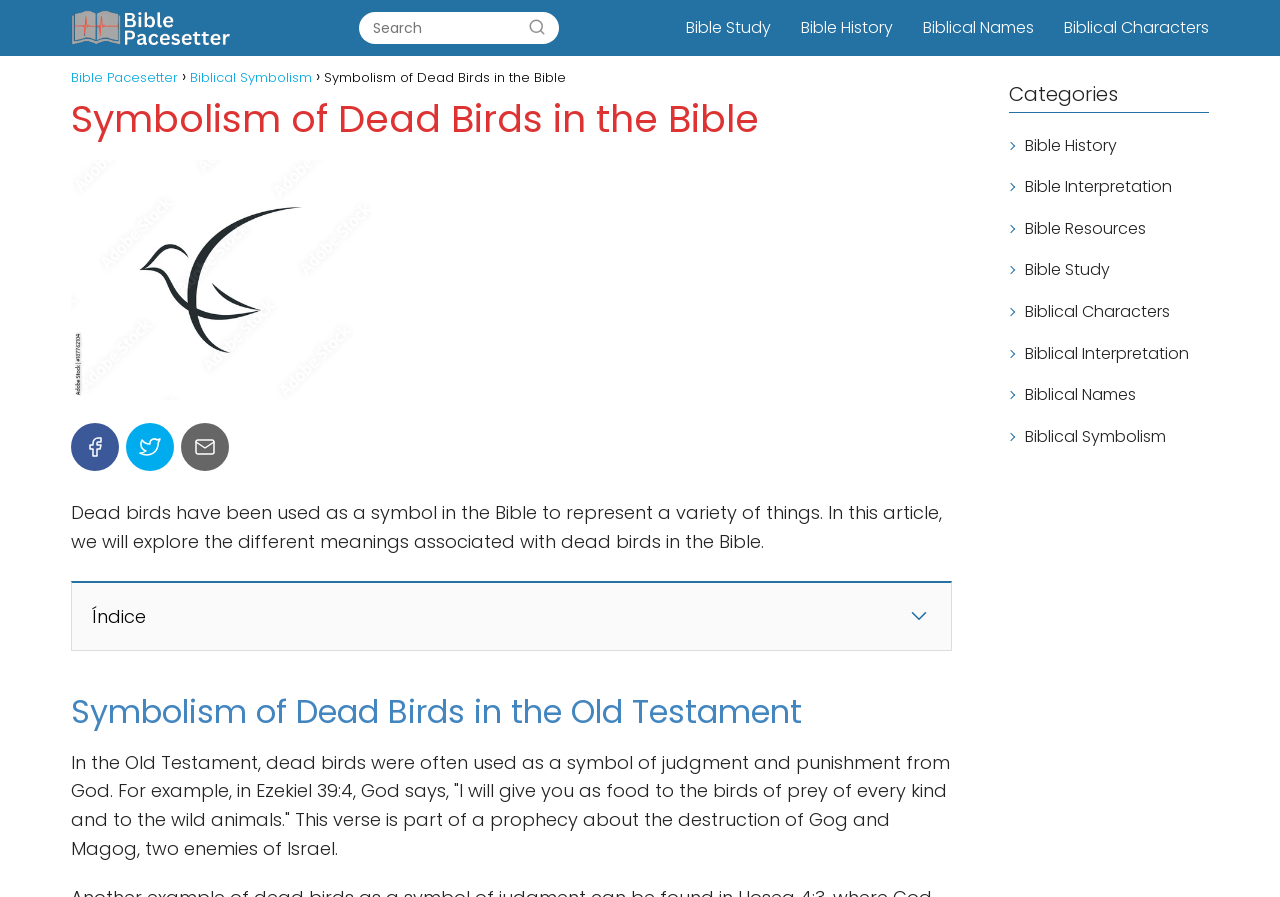What is the main topic of the article?
Using the visual information from the image, give a one-word or short-phrase answer.

Dead birds in the Bible